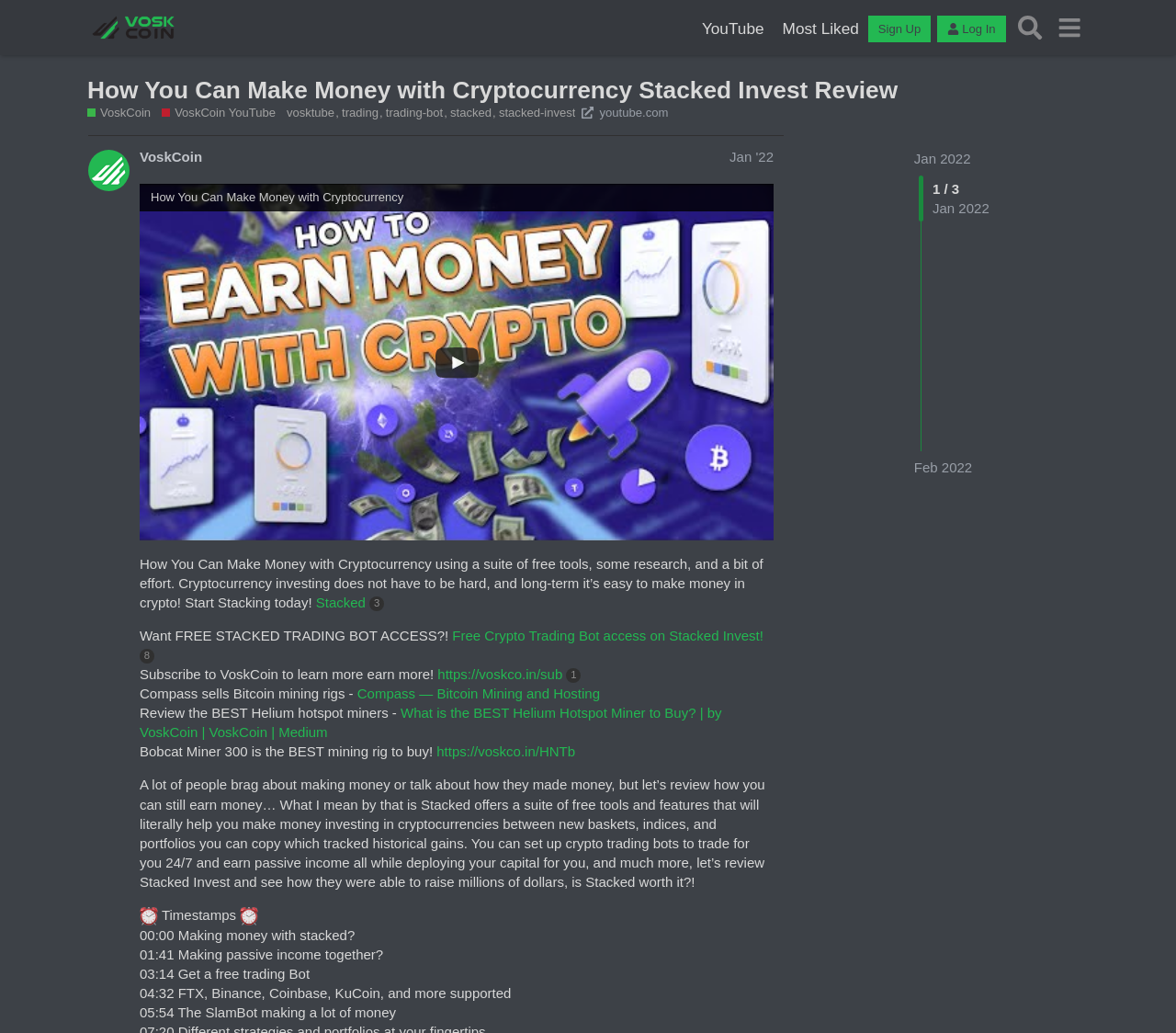Locate the bounding box coordinates of the clickable region to complete the following instruction: "Search for something."

[0.859, 0.008, 0.892, 0.045]